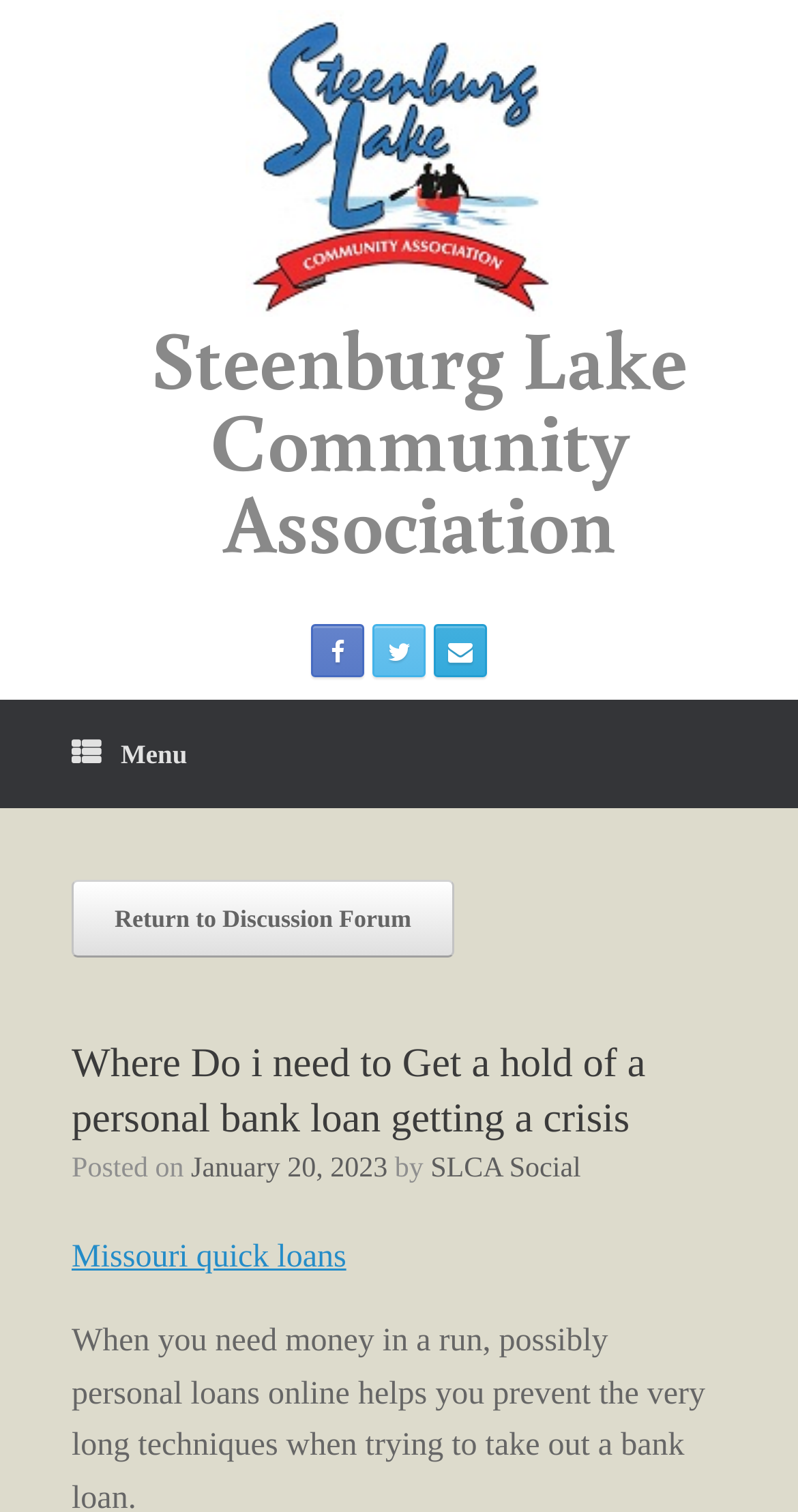Locate the heading on the webpage and return its text.

Where Do i need to Get a hold of a personal bank loan getting a crisis